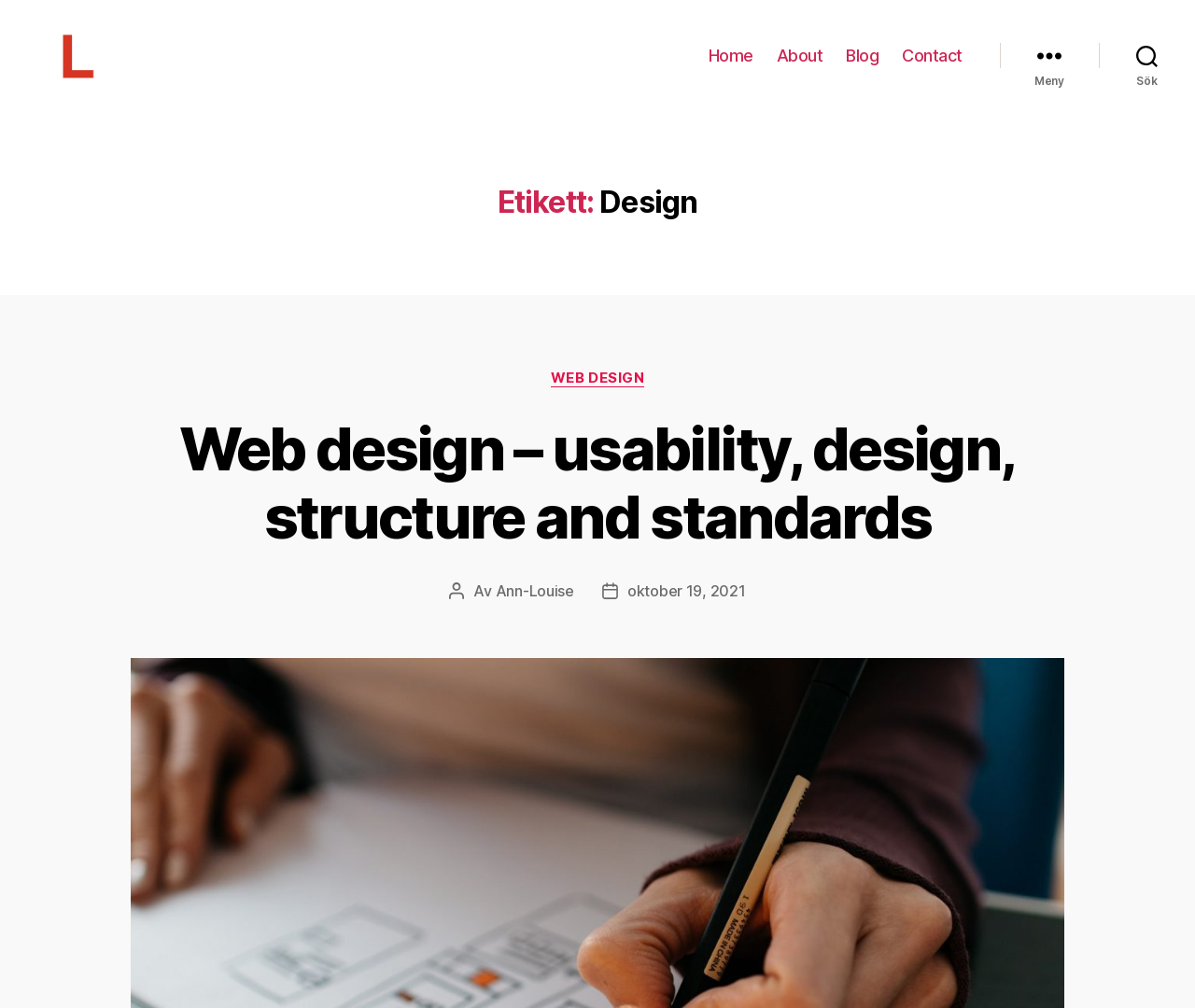Provide a one-word or brief phrase answer to the question:
What is the category of the current webpage?

Design